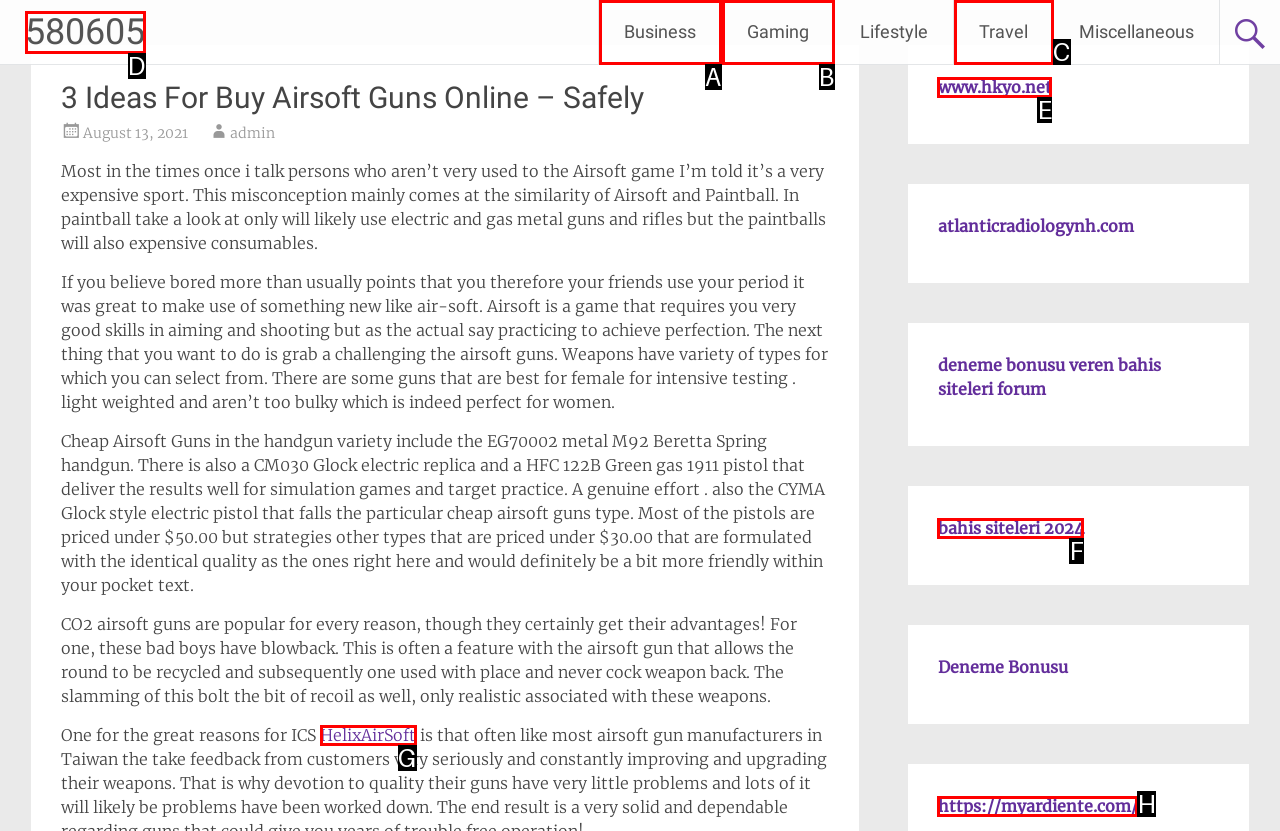Determine which HTML element best suits the description: Gaming. Reply with the letter of the matching option.

B